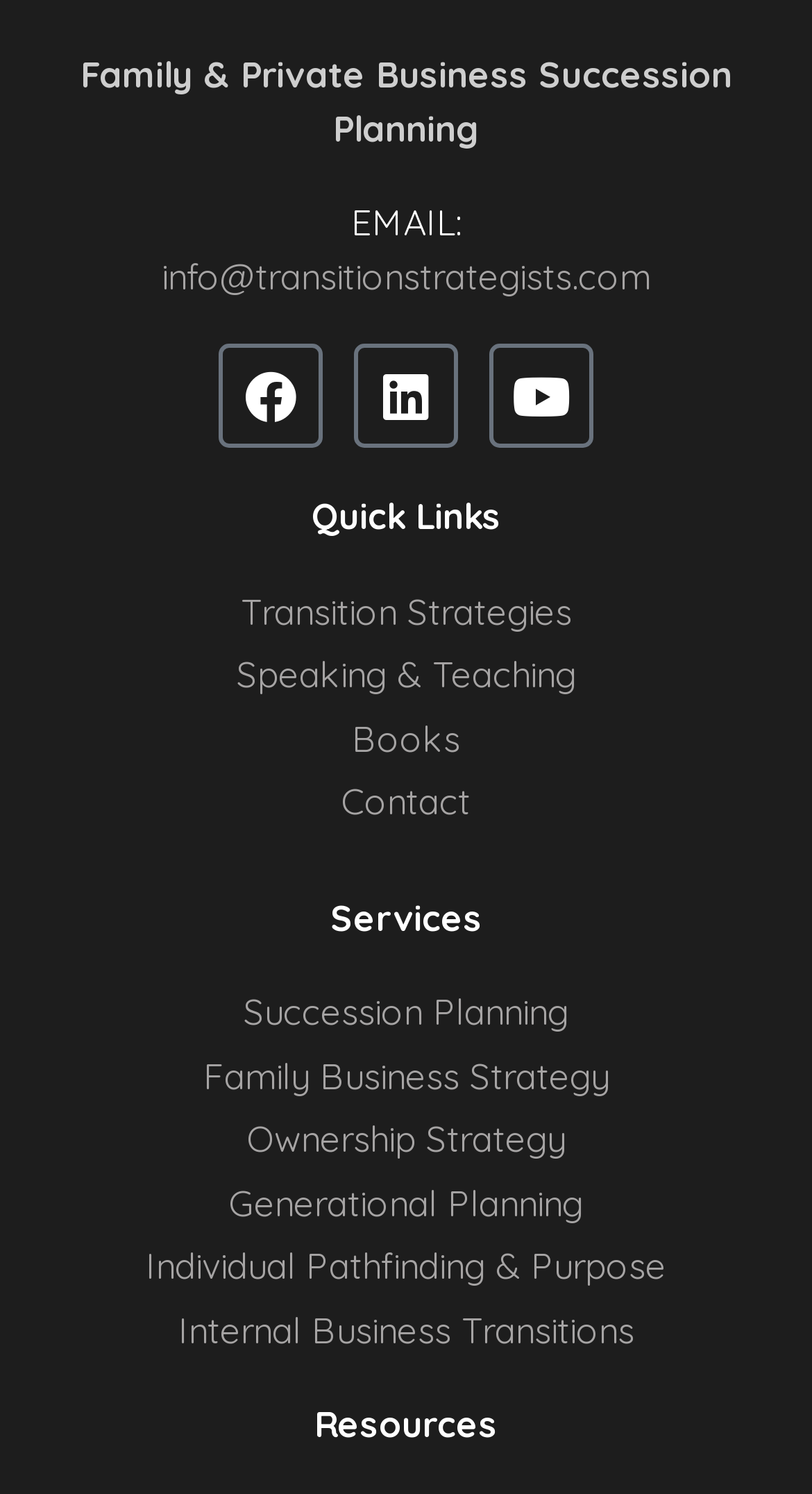What is the email address provided?
Answer the question with a detailed explanation, including all necessary information.

I found the email address by looking at the static text element that says 'EMAIL:' and the link element next to it, which contains the email address.